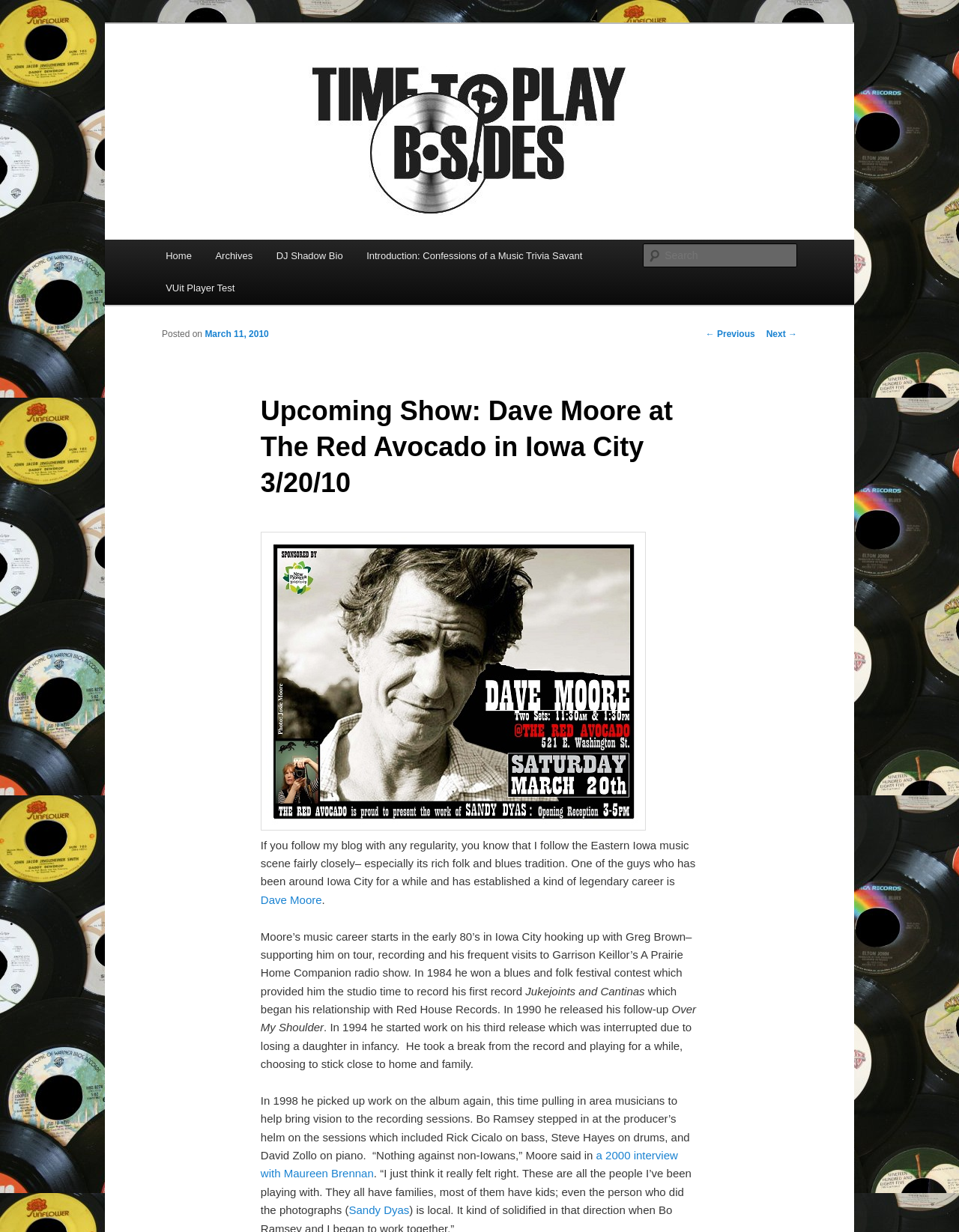Who produced Dave Moore's third release?
Kindly answer the question with as much detail as you can.

I found the answer by reading the article and identifying the producer of Dave Moore's third release. The article mentions that Bo Ramsey stepped in as the producer for Dave Moore's third release.